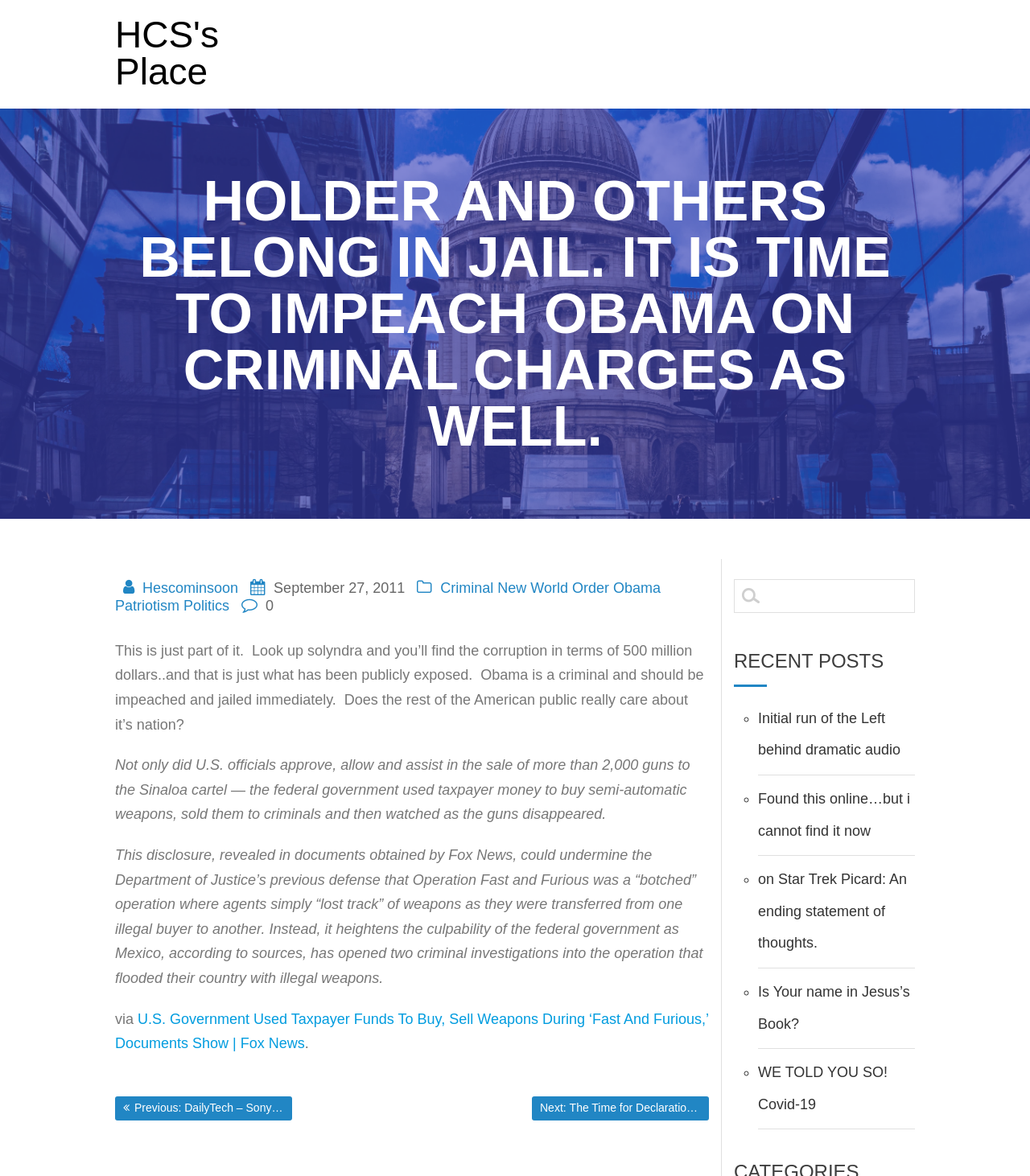Pinpoint the bounding box coordinates of the element you need to click to execute the following instruction: "View the post about Initial run of the Left behind dramatic audio". The bounding box should be represented by four float numbers between 0 and 1, in the format [left, top, right, bottom].

[0.736, 0.604, 0.874, 0.645]